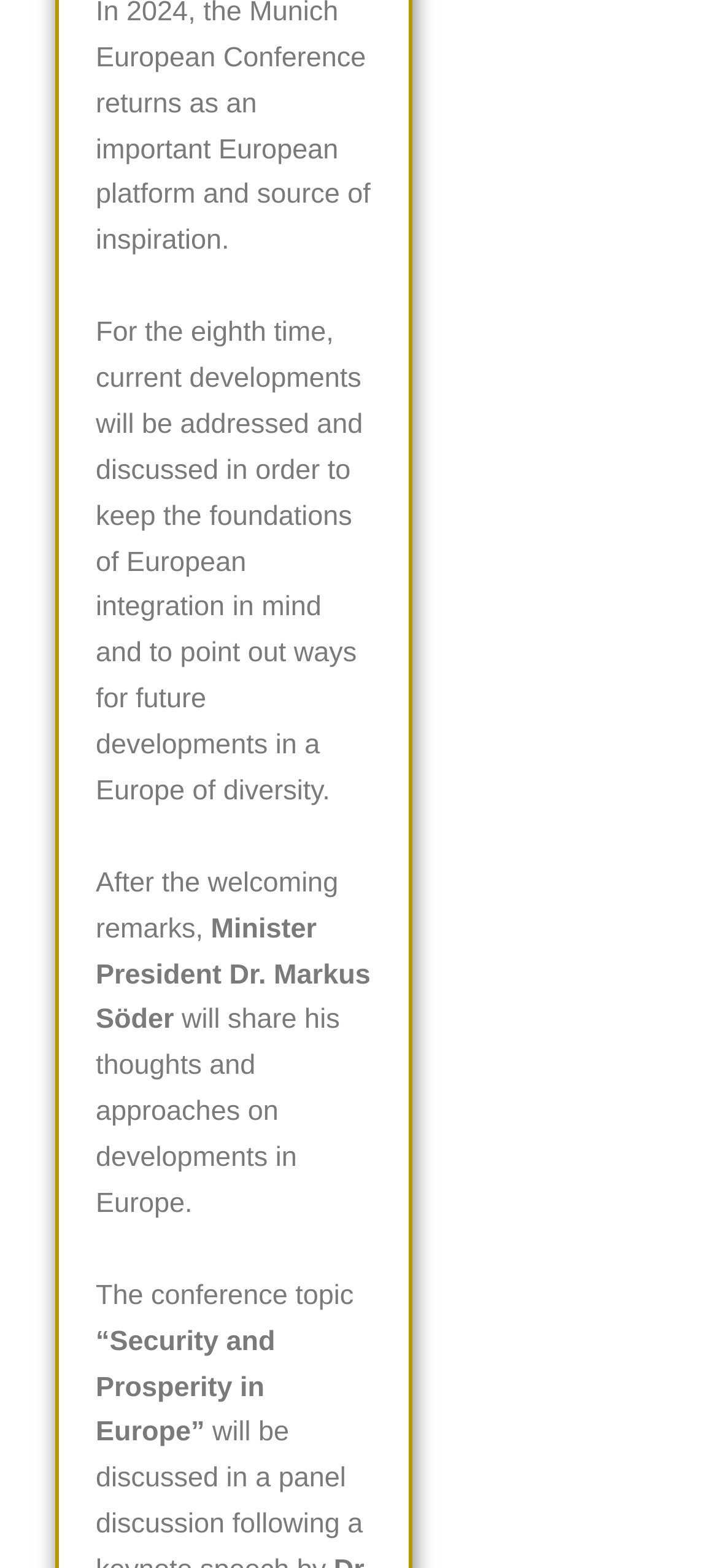Identify the bounding box coordinates for the element you need to click to achieve the following task: "click the button 'Impressum'". The coordinates must be four float values ranging from 0 to 1, formatted as [left, top, right, bottom].

[0.681, 0.364, 0.822, 0.384]